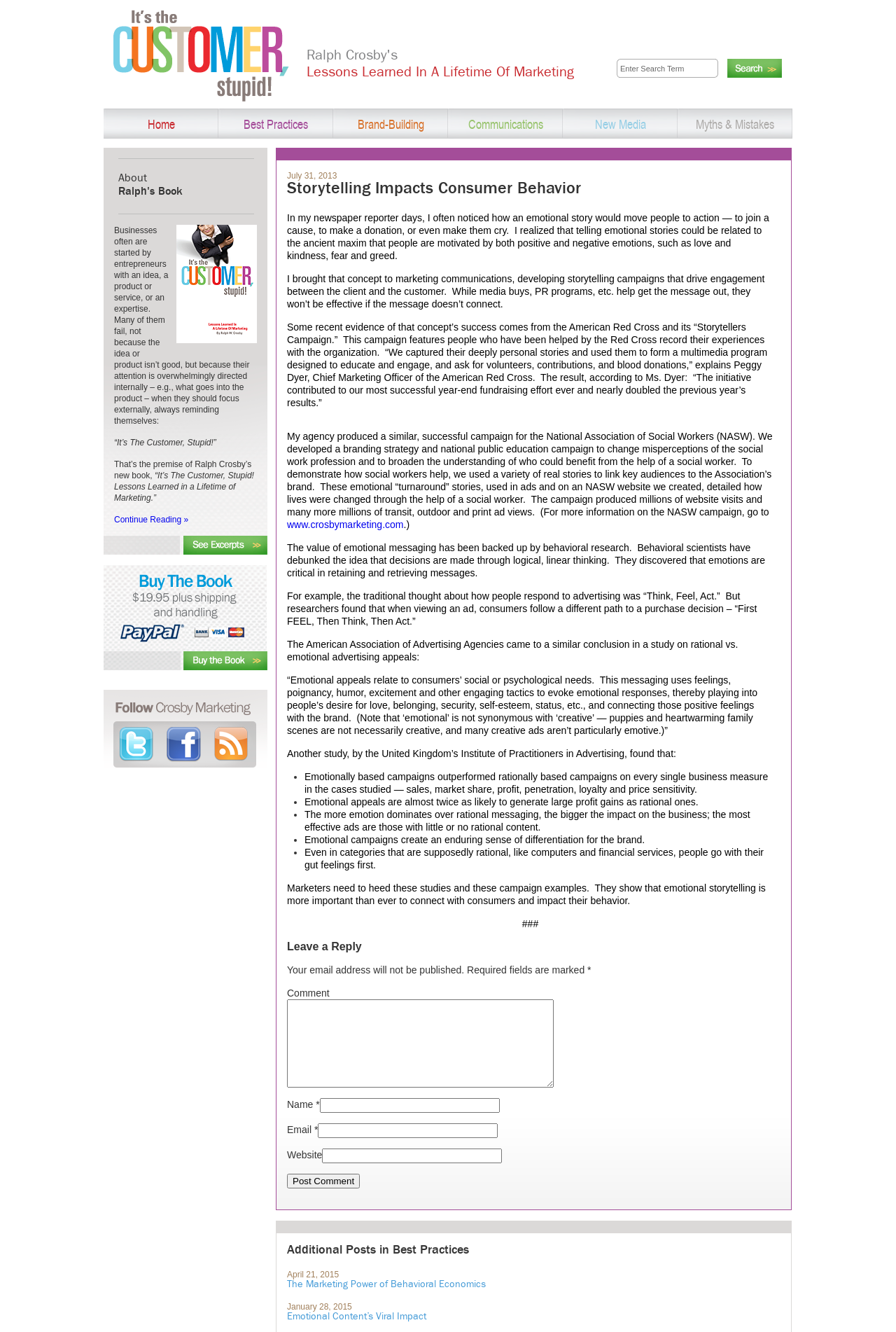Locate the bounding box coordinates of the region to be clicked to comply with the following instruction: "Search for a term". The coordinates must be four float numbers between 0 and 1, in the form [left, top, right, bottom].

[0.688, 0.044, 0.805, 0.058]